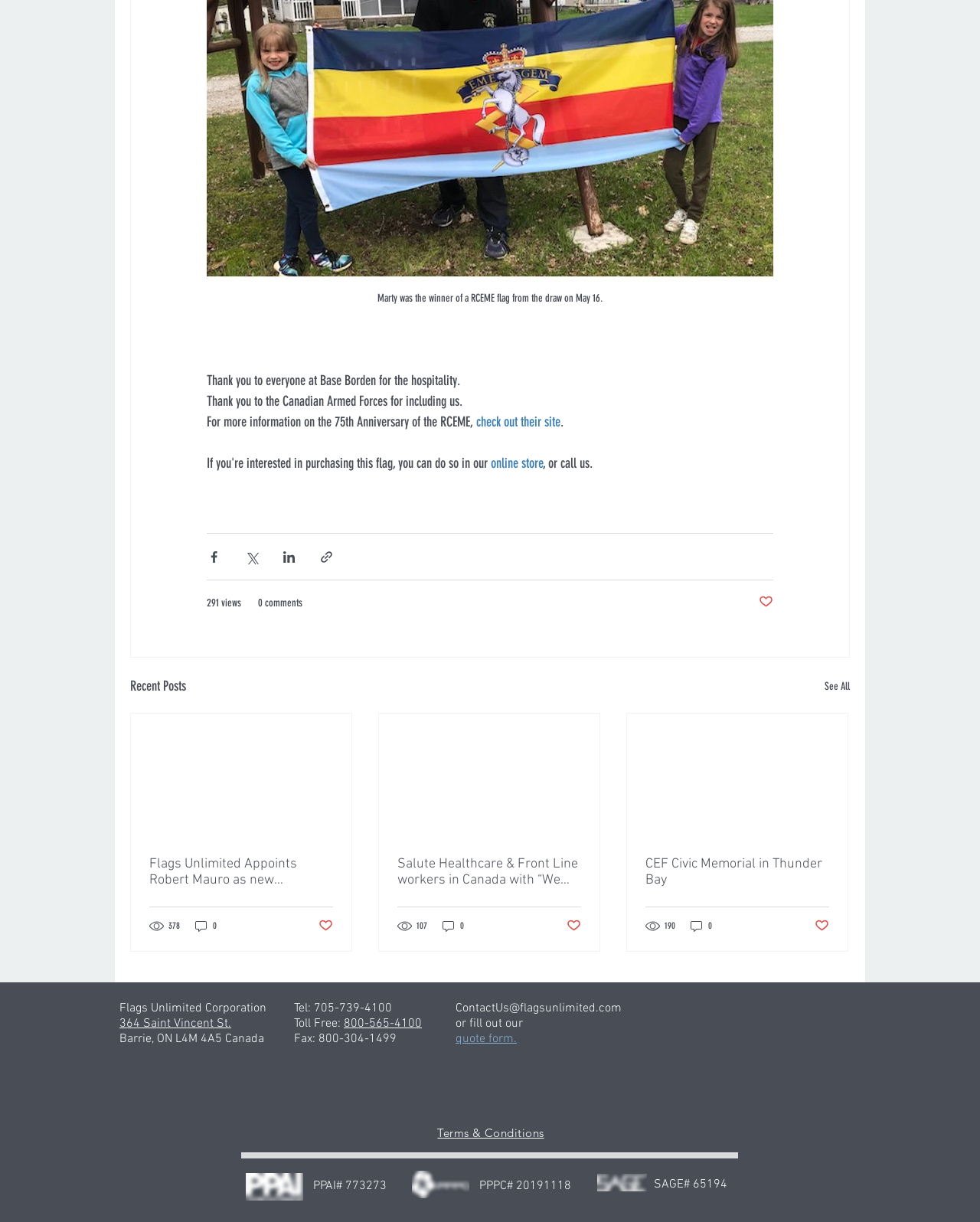Locate the bounding box coordinates of the element that should be clicked to fulfill the instruction: "Contact us via email".

[0.465, 0.819, 0.634, 0.832]